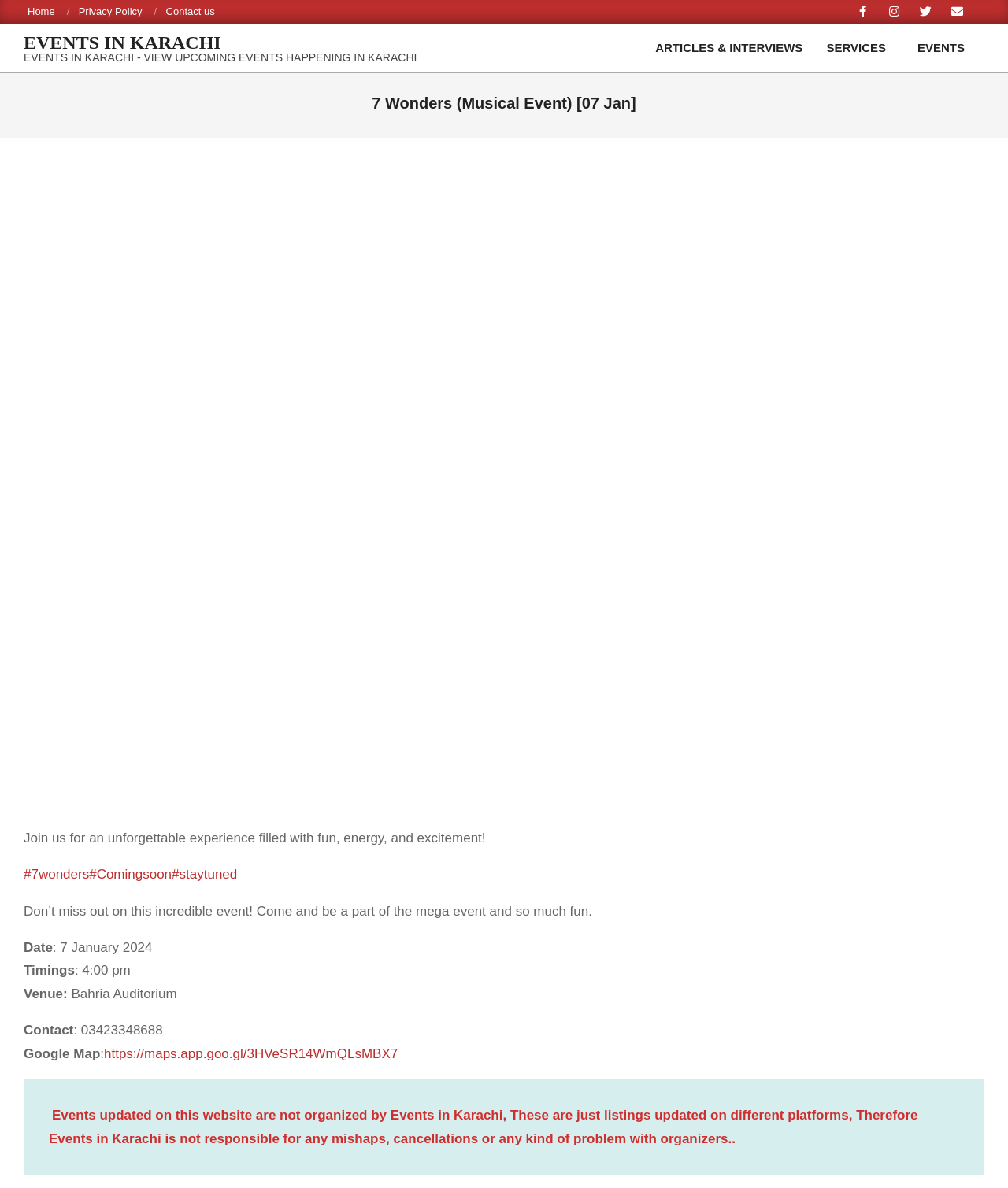Is the 'Events in Karachi' webpage responsible for organizing events?
Give a single word or phrase as your answer by examining the image.

No